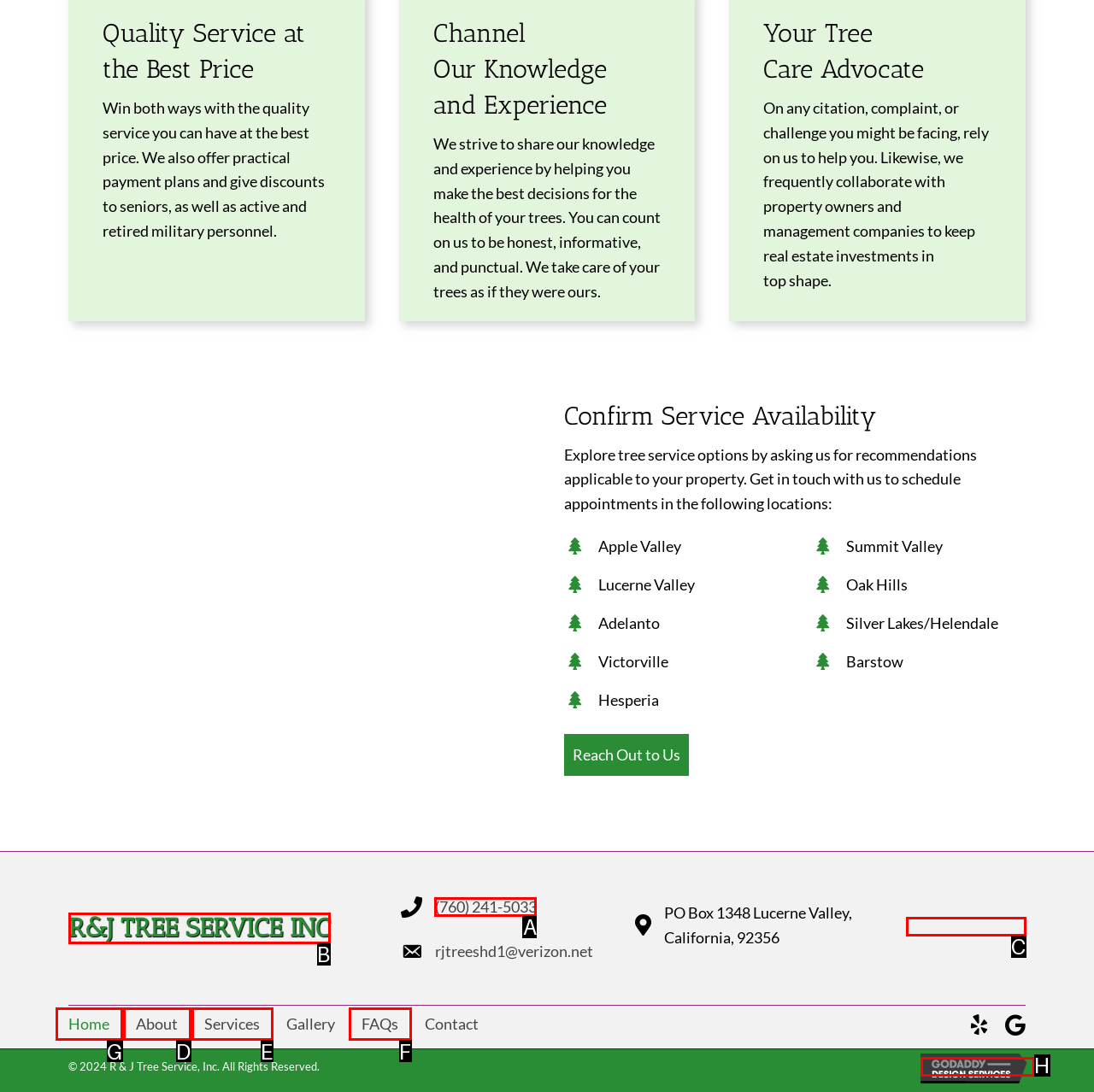Select the letter of the UI element you need to click on to fulfill this task: Visit the 'Home' page. Write down the letter only.

G